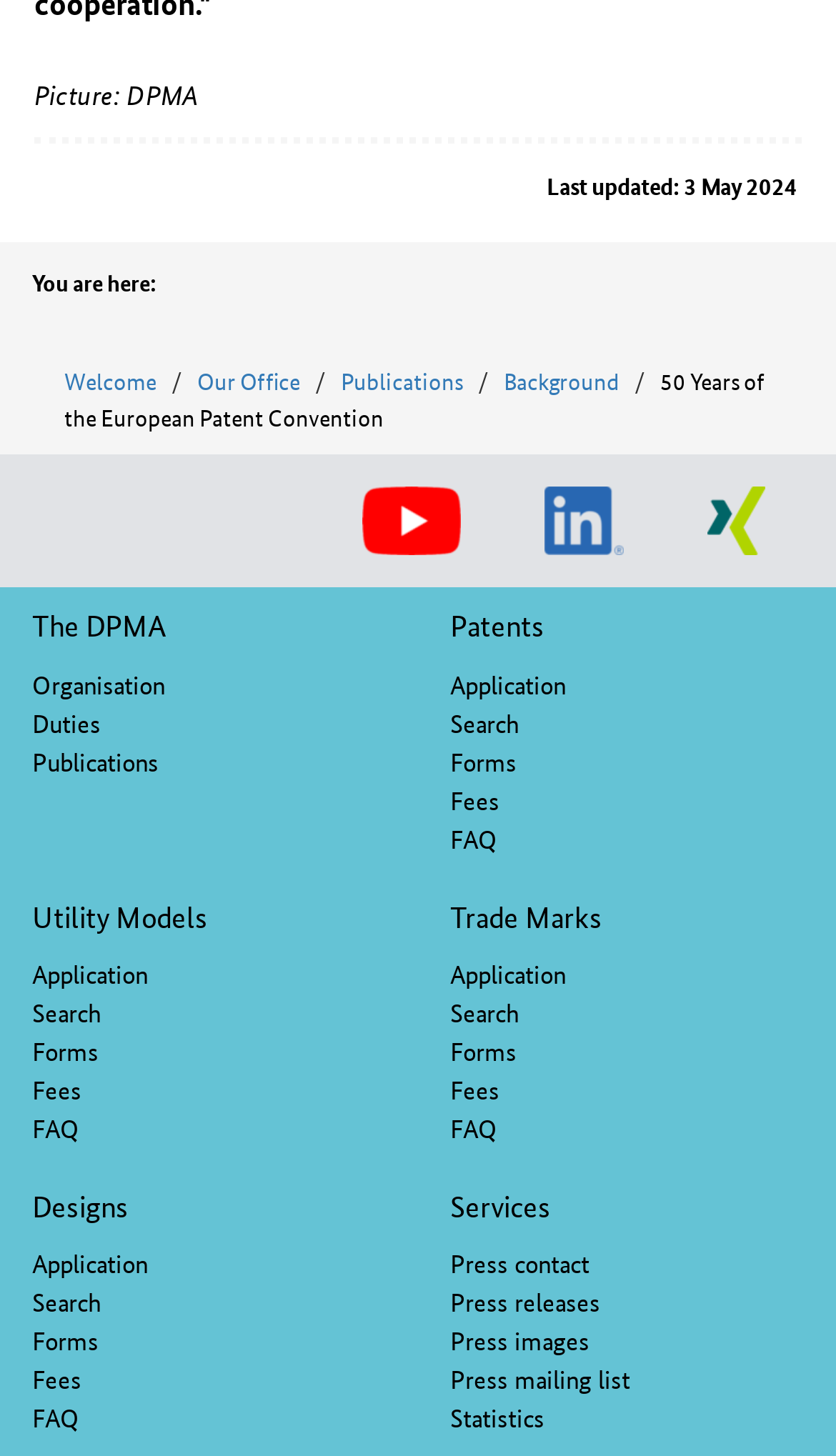Please indicate the bounding box coordinates for the clickable area to complete the following task: "Go to the Publications page". The coordinates should be specified as four float numbers between 0 and 1, i.e., [left, top, right, bottom].

[0.408, 0.247, 0.554, 0.274]